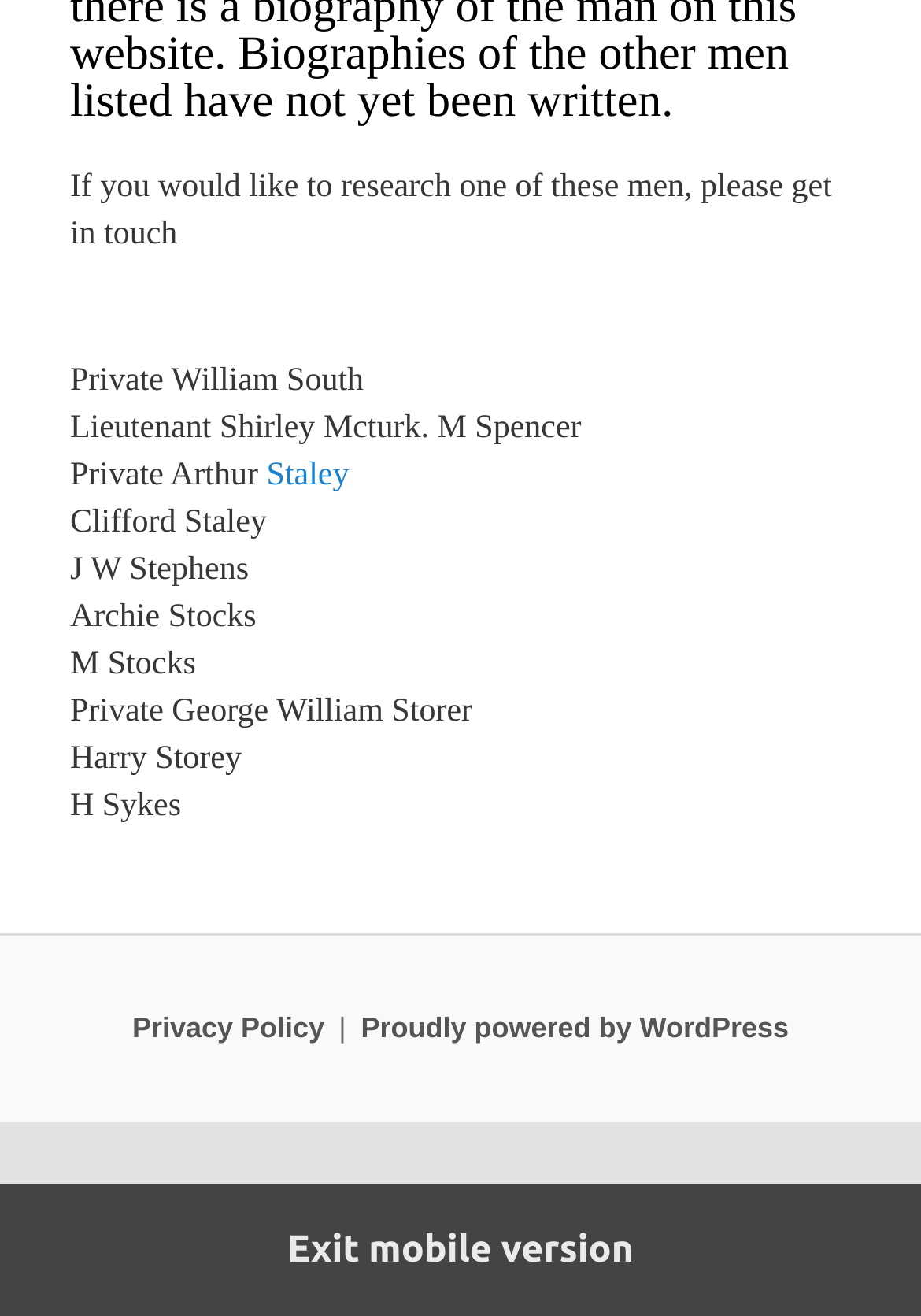Based on the image, please respond to the question with as much detail as possible:
What is the name of the first soldier listed?

The first soldier listed is 'Private William South' which can be found at the top of the webpage, indicated by the StaticText element with bounding box coordinates [0.076, 0.277, 0.395, 0.304].